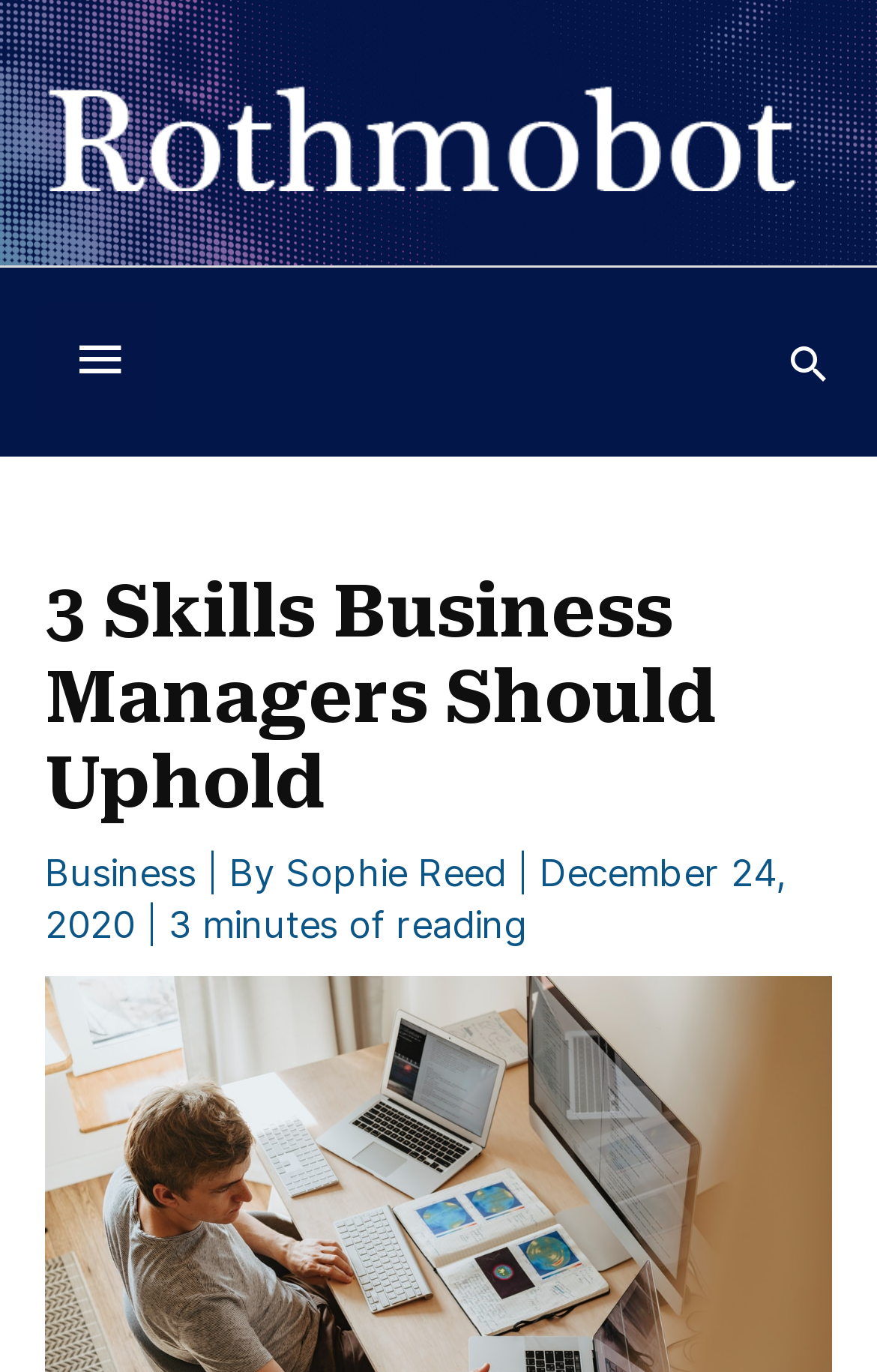Provide a brief response to the question using a single word or phrase: 
When was the article published?

December 24, 2020